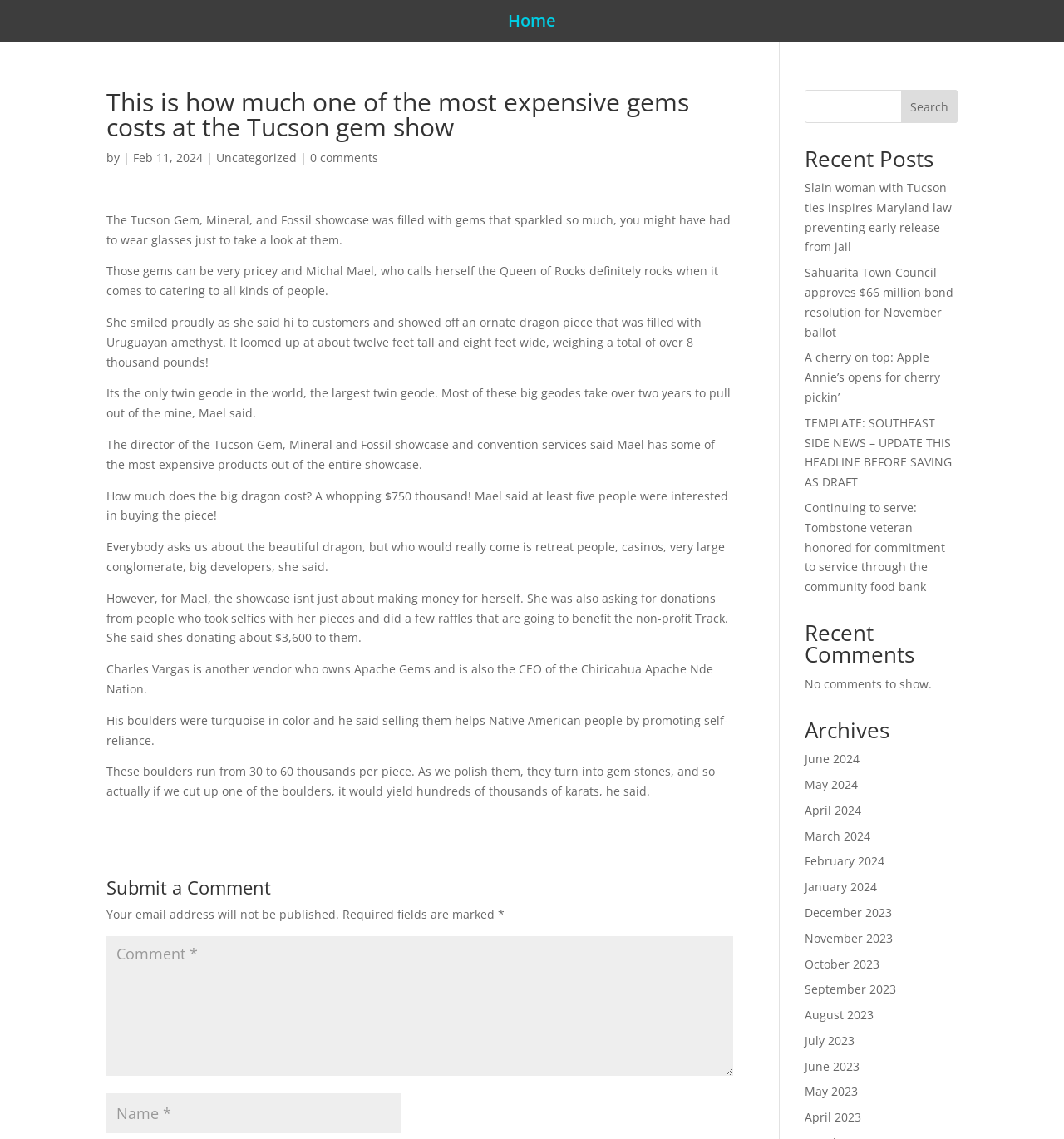How many people were interested in buying the big dragon piece?
Relying on the image, give a concise answer in one word or a brief phrase.

At least five